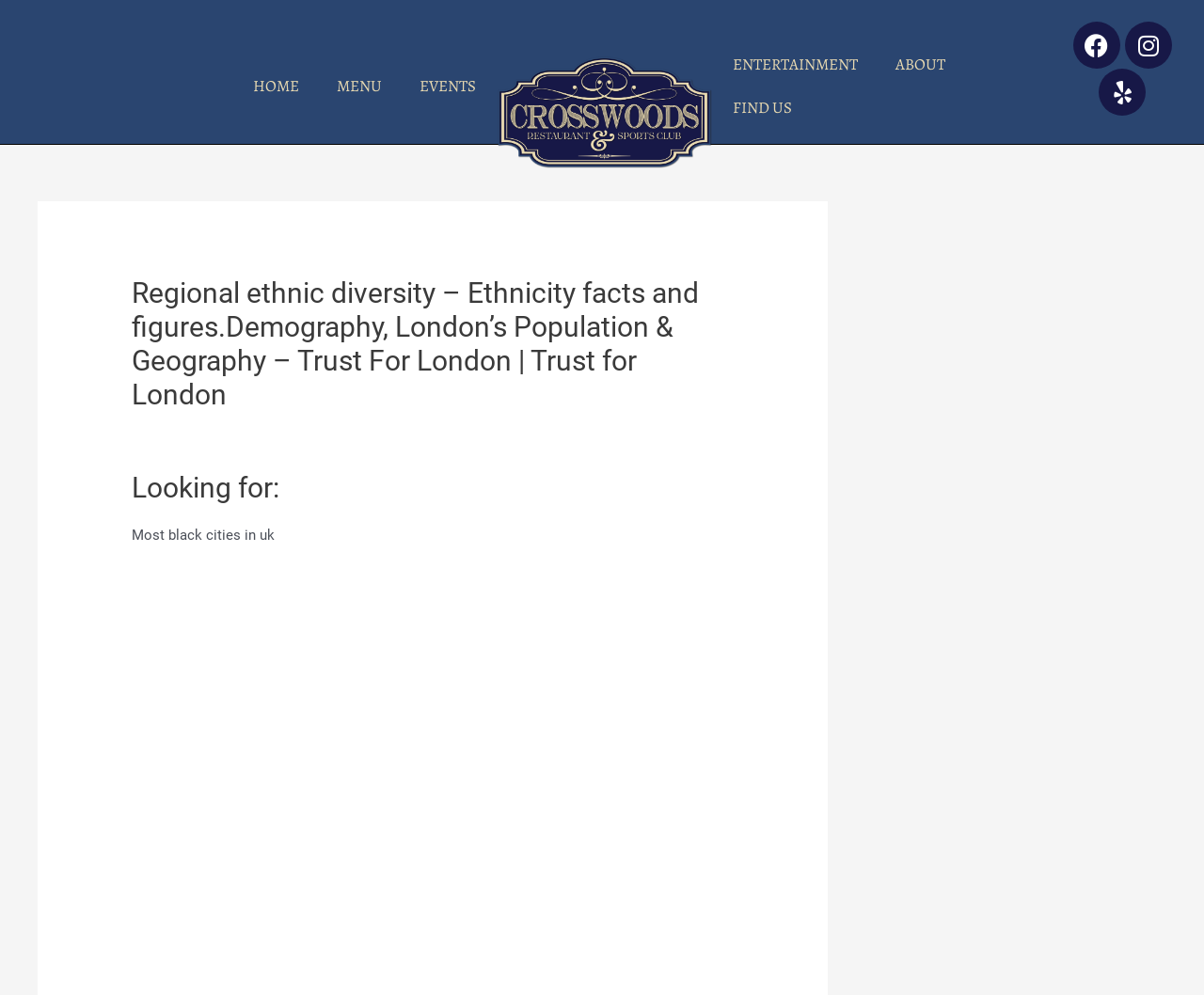Provide the bounding box coordinates, formatted as (top-left x, top-left y, bottom-right x, bottom-right y), with all values being floating point numbers between 0 and 1. Identify the bounding box of the UI element that matches the description: Leave a Comment

[0.109, 0.424, 0.204, 0.441]